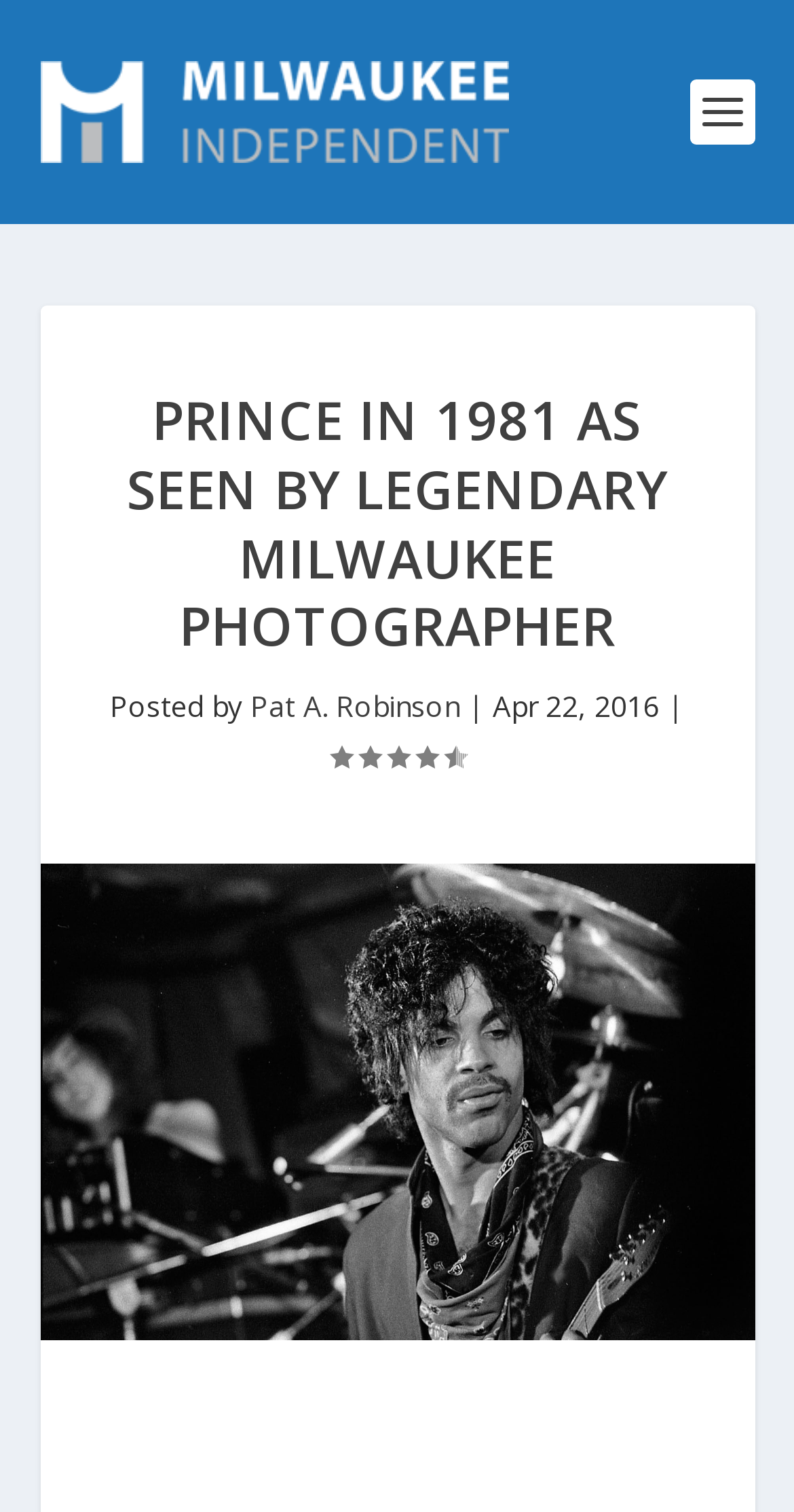Who is the author of the article?
Use the information from the screenshot to give a comprehensive response to the question.

I found the author's name by looking at the text 'Posted by' followed by a link with the text 'Pat A. Robinson', which suggests that Pat A. Robinson is the author of the article.